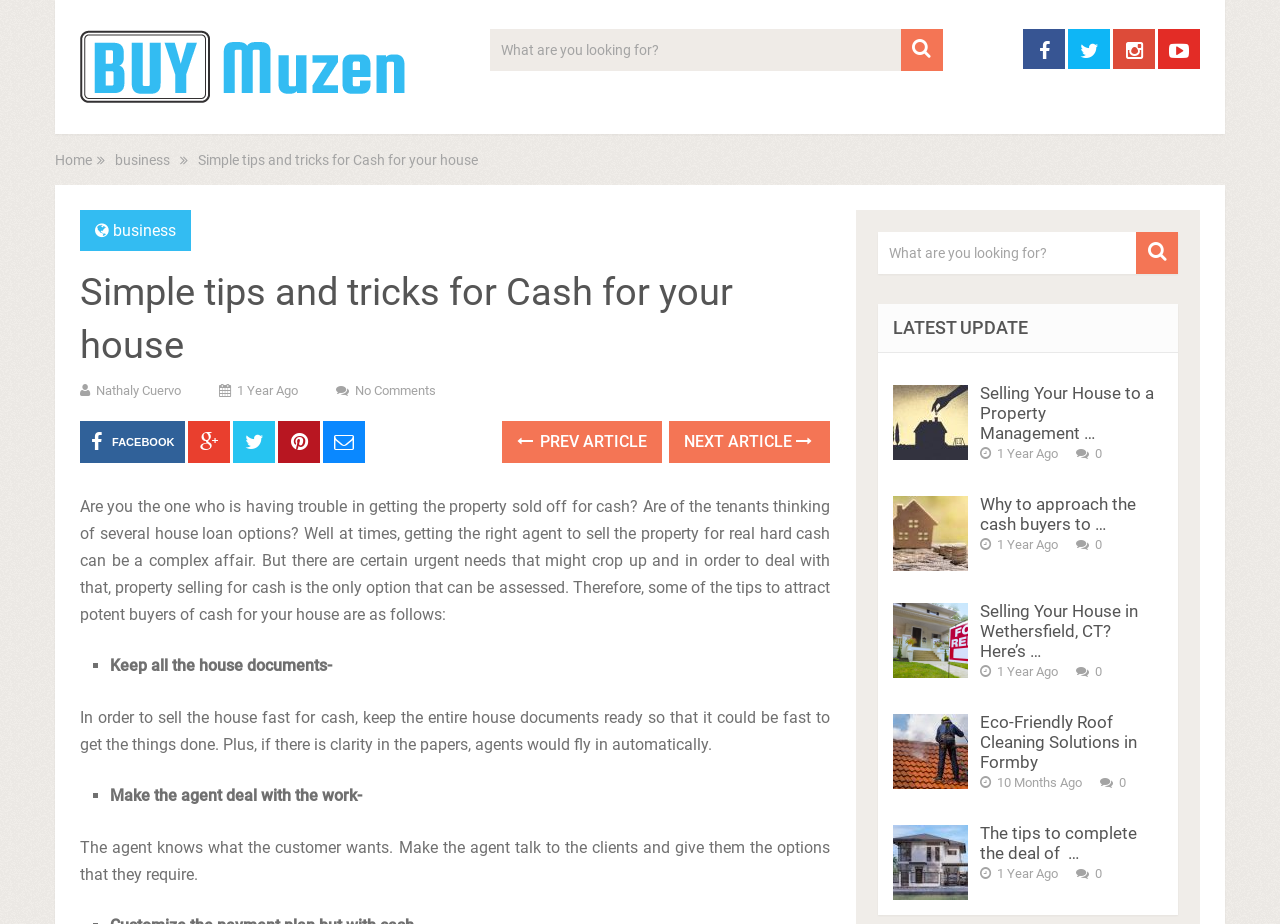Specify the bounding box coordinates of the region I need to click to perform the following instruction: "Get tips for cash for your house". The coordinates must be four float numbers in the range of 0 to 1, i.e., [left, top, right, bottom].

[0.062, 0.538, 0.649, 0.675]